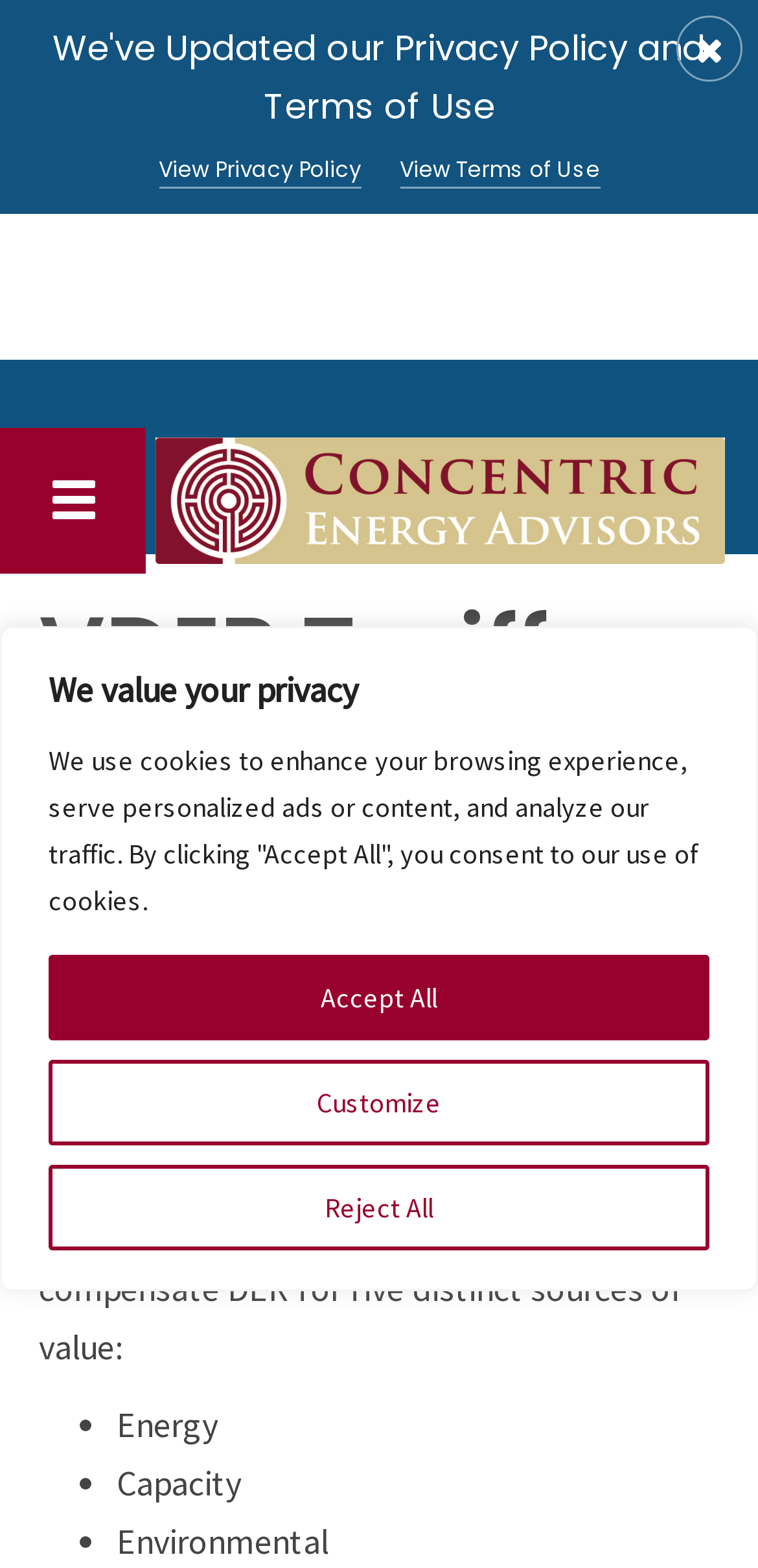What is the button on the top left corner of the webpage?
Please give a detailed and thorough answer to the question, covering all relevant points.

The webpage has a button on the top left corner, which is labeled as 'Toggle Navigation', suggesting that it can be used to navigate through the website's content.